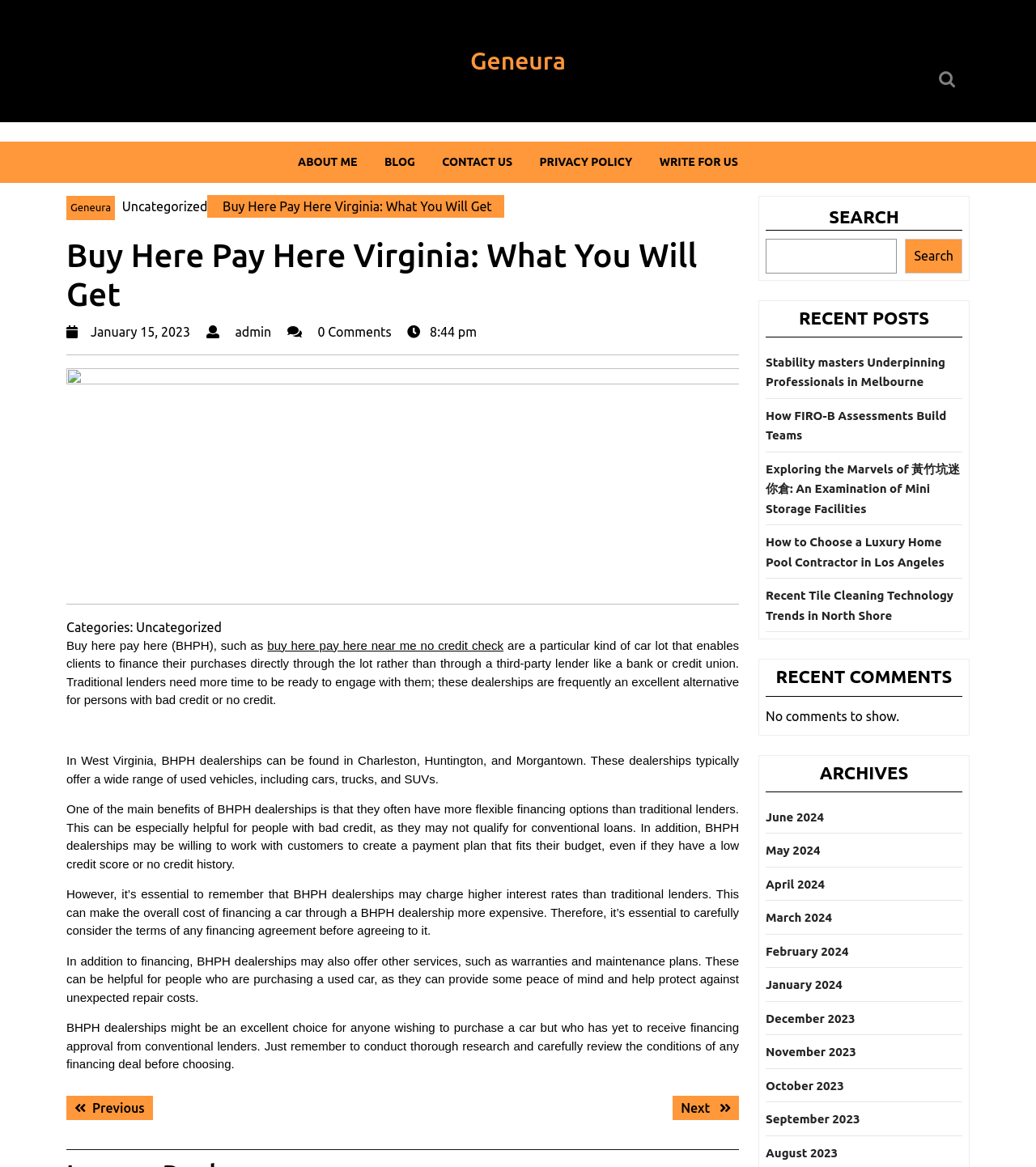Could you identify the text that serves as the heading for this webpage?

Buy Here Pay Here Virginia: What You Will Get